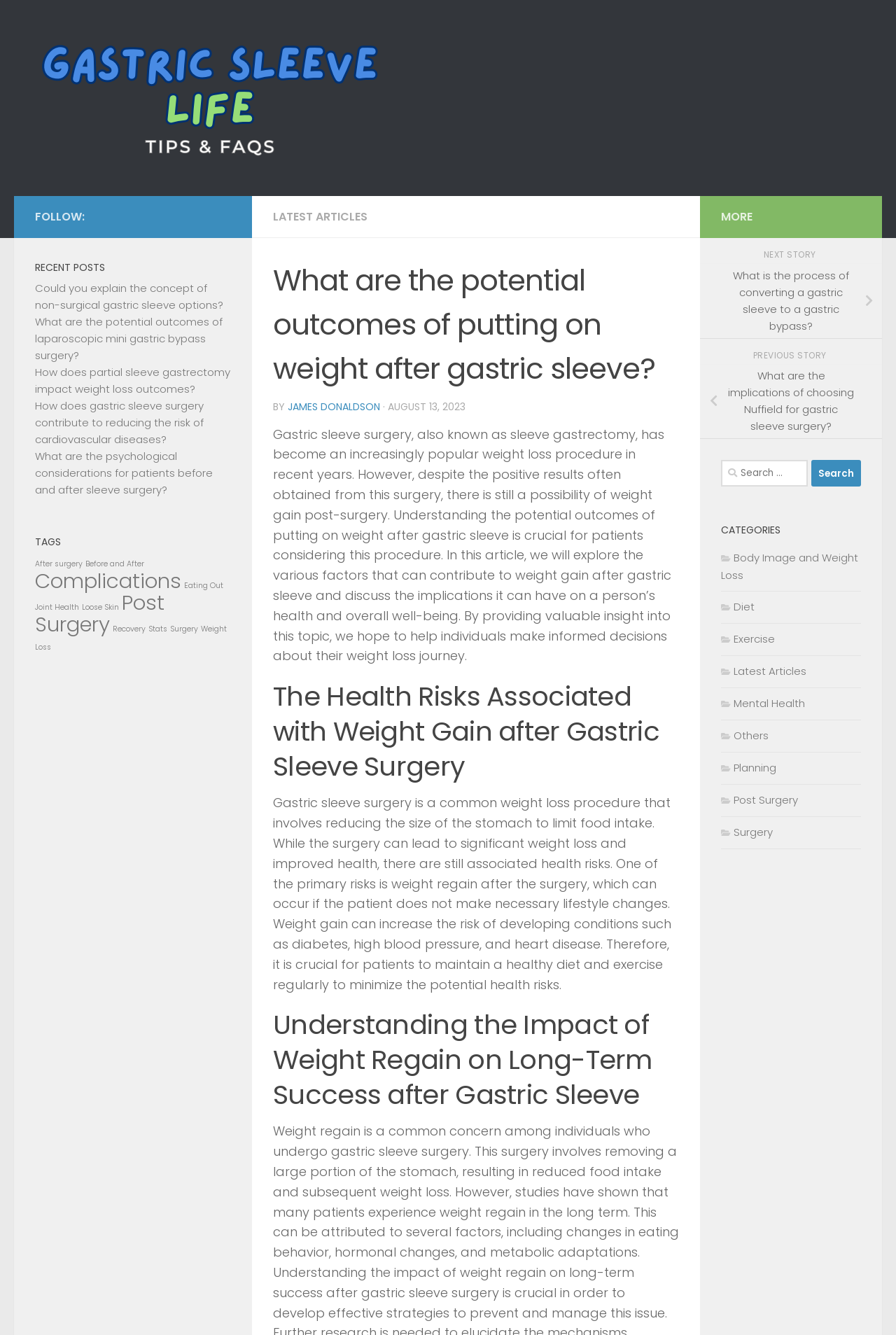Determine the bounding box coordinates for the area that should be clicked to carry out the following instruction: "Click on the 'Gastric Sleeve Life' link".

[0.039, 0.021, 0.43, 0.126]